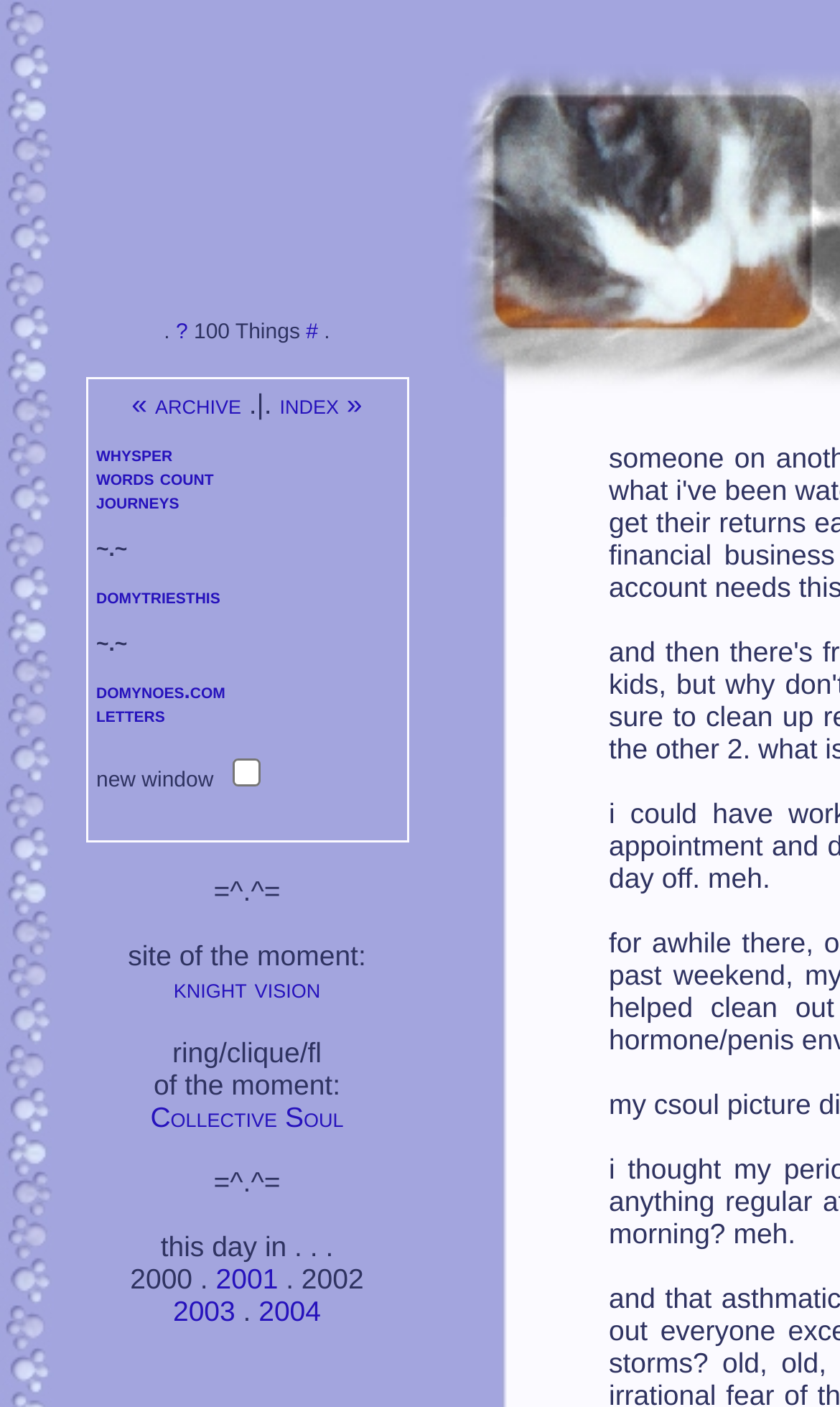Offer a thorough description of the webpage.

The webpage appears to be a personal blog or journal, with a focus on sharing thoughts, experiences, and interests. At the top of the page, there is a small image, followed by a series of links and text, including "100 Things" and a question mark. Below this, there is a table with a navigation menu, containing links to archives, indexes, and other sections of the website.

The main content area of the page is divided into two columns. The left column contains a series of links and text, including "whysper words count journeys", "domytriesthis", and "domynoes.com". There are also several static text elements, including "« archive | . index »" and "=^.^=". The right column contains several images, including two small images at the top and a larger image below.

Further down the page, there are several sections with headings, including "site of the moment", "ring/clique/fl", and "this day in...". Each of these sections contains links and text, including references to music groups and years. The page also contains several checkboxes, including one labeled "new window".

Overall, the webpage has a personal and introspective tone, with a focus on sharing thoughts and experiences. The design is simple and functional, with a focus on text and links rather than images or graphics.